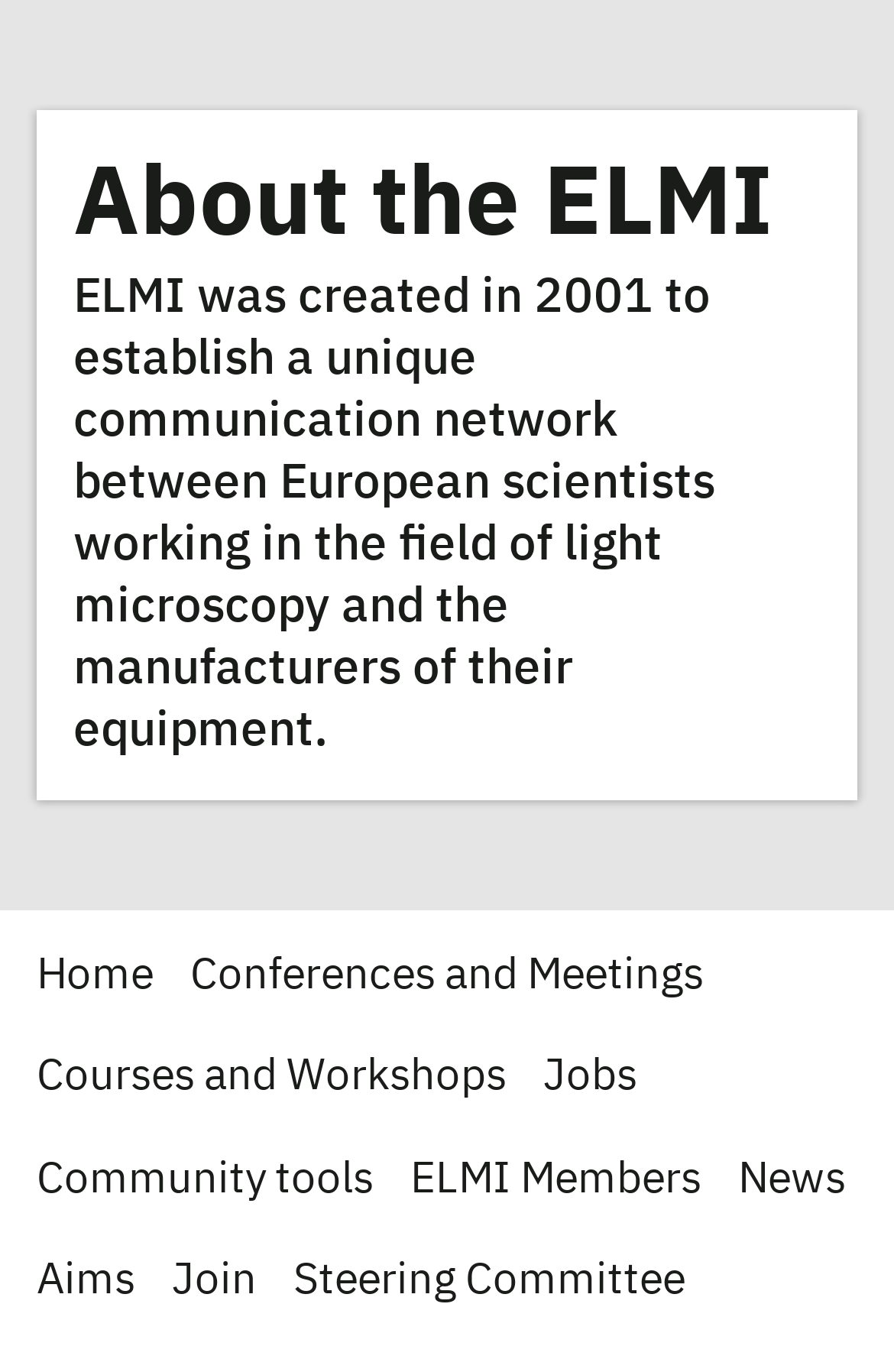Show the bounding box coordinates for the element that needs to be clicked to execute the following instruction: "Join the ELMI community". Provide the coordinates in the form of four float numbers between 0 and 1, i.e., [left, top, right, bottom].

[0.192, 0.918, 0.287, 0.95]